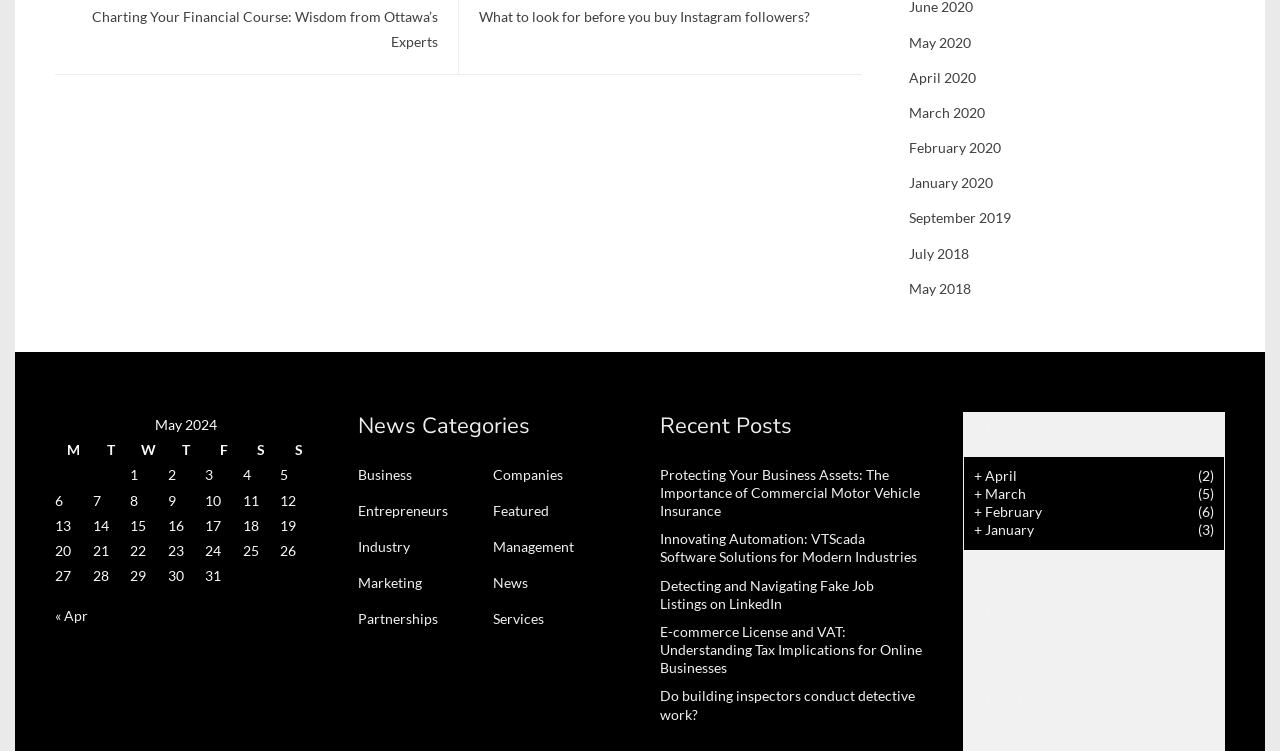What is the earliest month shown in the calendar?
Can you offer a detailed and complete answer to this question?

I looked at the links on the top right side of the webpage, which appear to be a calendar navigation. The earliest month shown is May 2018.